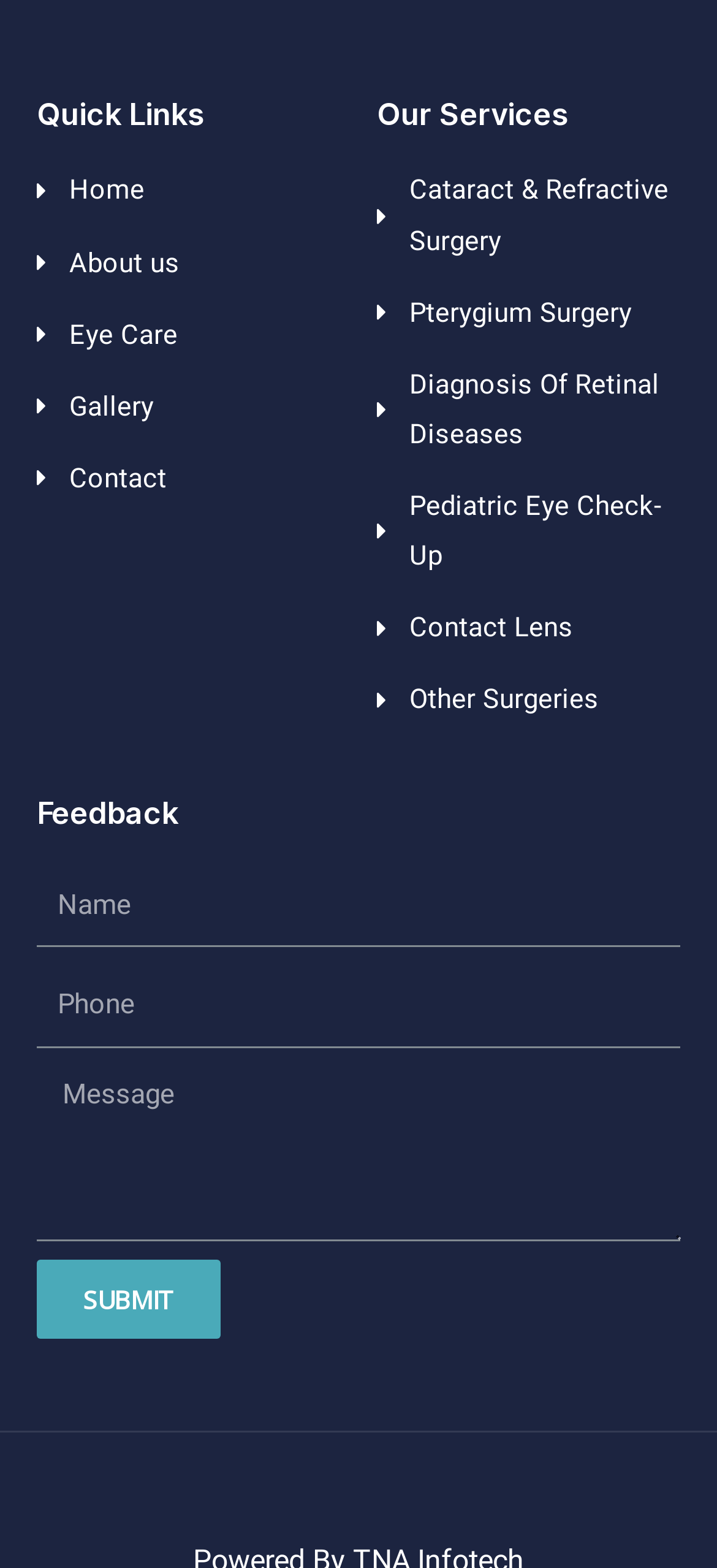What is the label of the first textbox under 'Feedback'?
Look at the image and provide a short answer using one word or a phrase.

Name